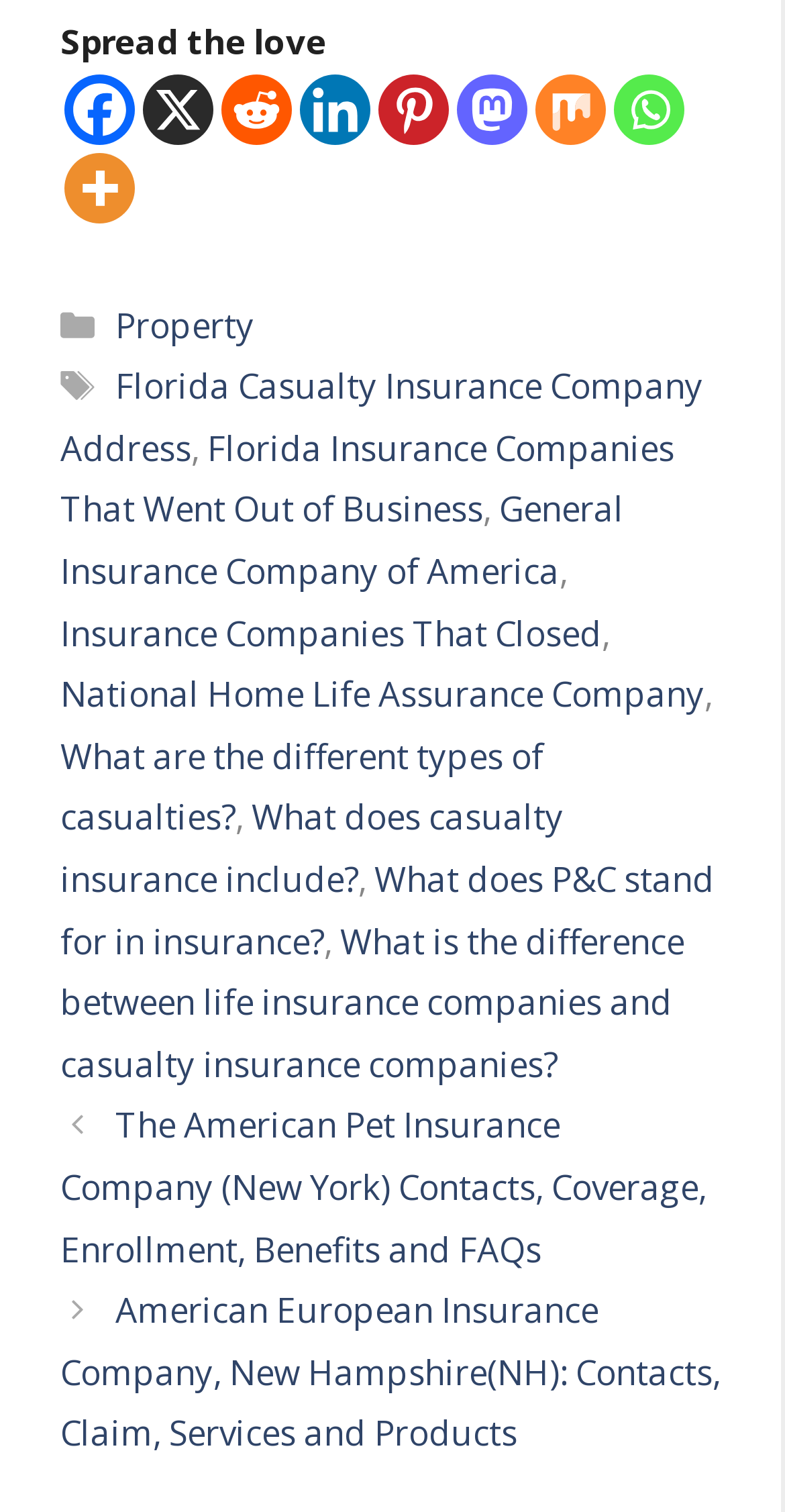What is the category of the first post?
By examining the image, provide a one-word or phrase answer.

Property